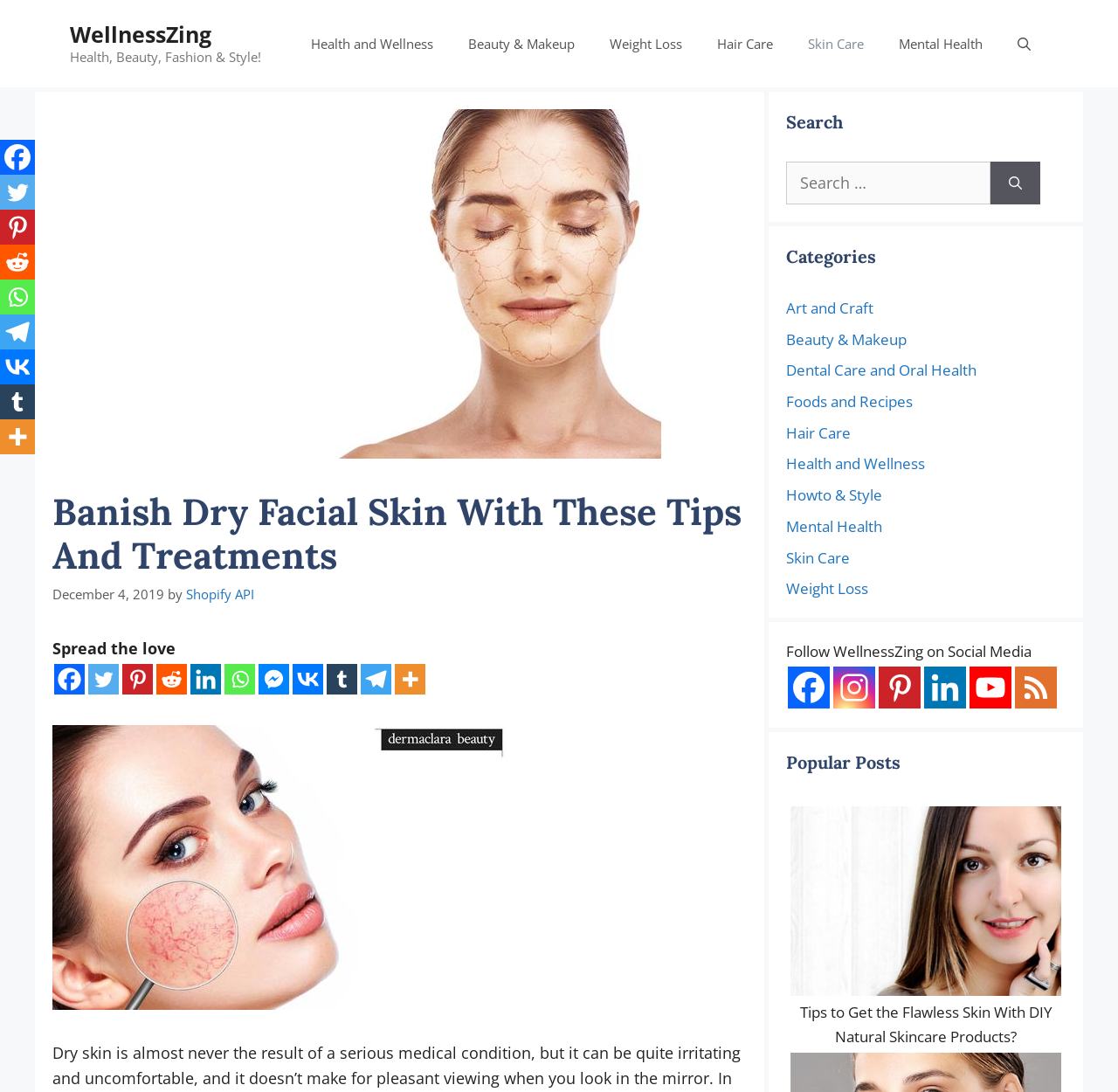Pinpoint the bounding box coordinates of the clickable area needed to execute the instruction: "Click on the 'Facebook' link to share". The coordinates should be specified as four float numbers between 0 and 1, i.e., [left, top, right, bottom].

[0.048, 0.608, 0.076, 0.636]